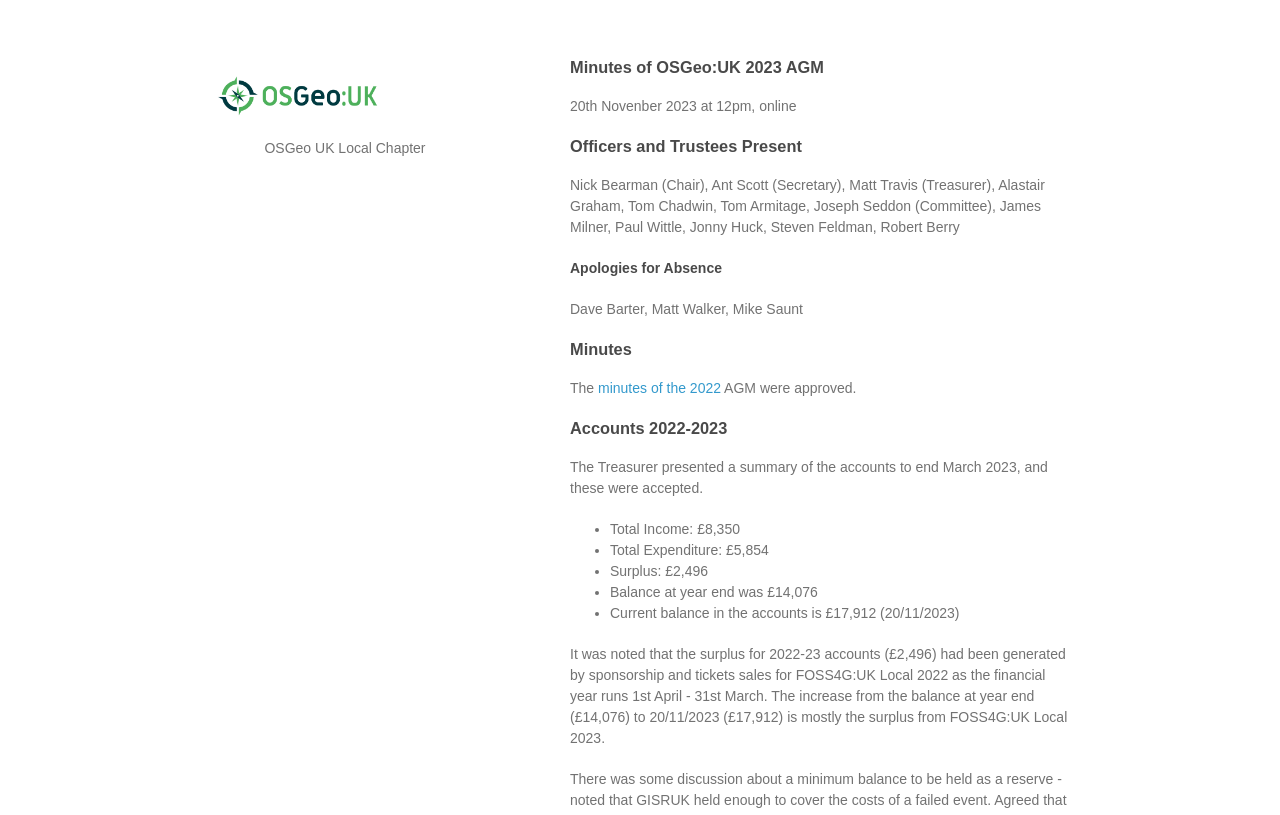What is the date of OSGeo:UK 2023 AGM?
Give a single word or phrase as your answer by examining the image.

20th November 2023